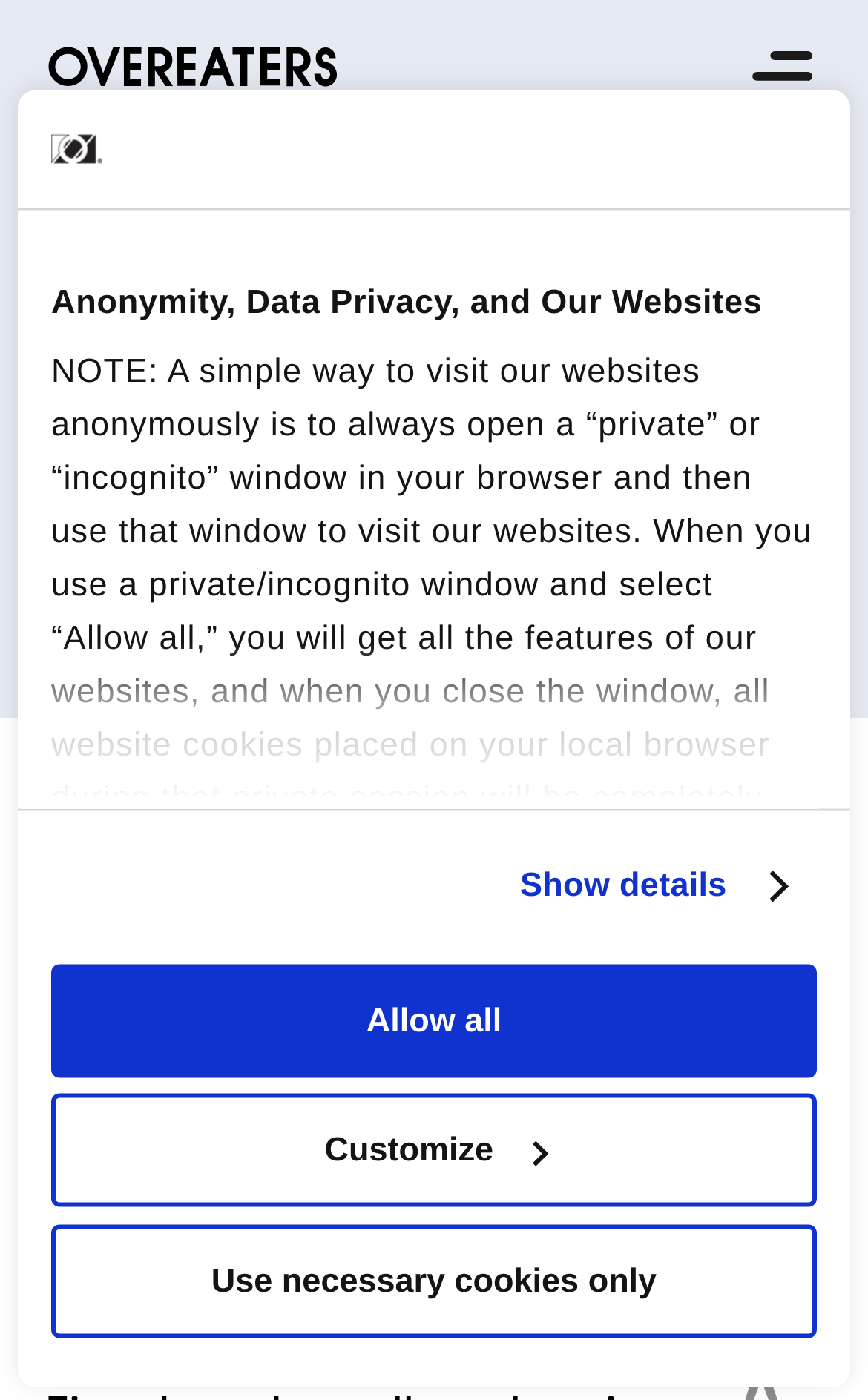What is the topic of the article or post?
Using the picture, provide a one-word or short phrase answer.

My New Normal